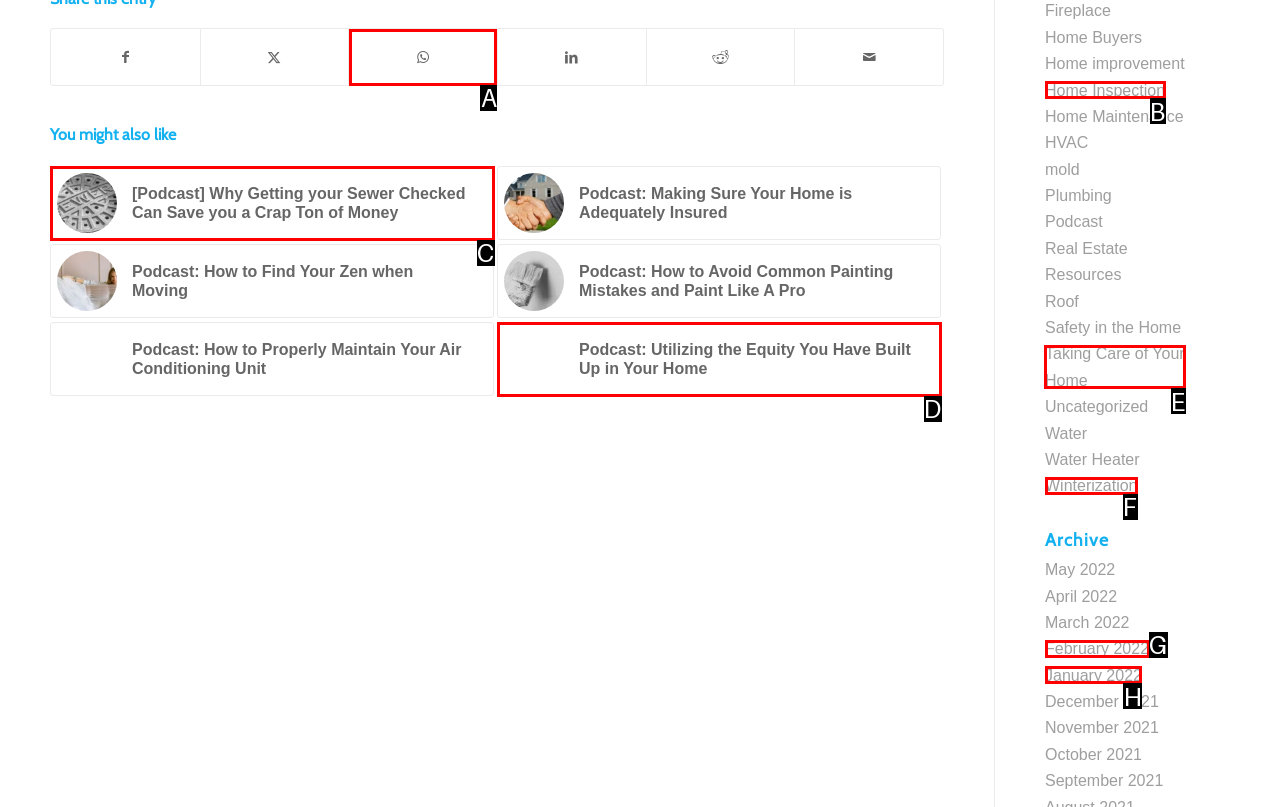Identify the letter of the UI element you should interact with to perform the task: Check the resources for Taking Care of Your Home
Reply with the appropriate letter of the option.

E